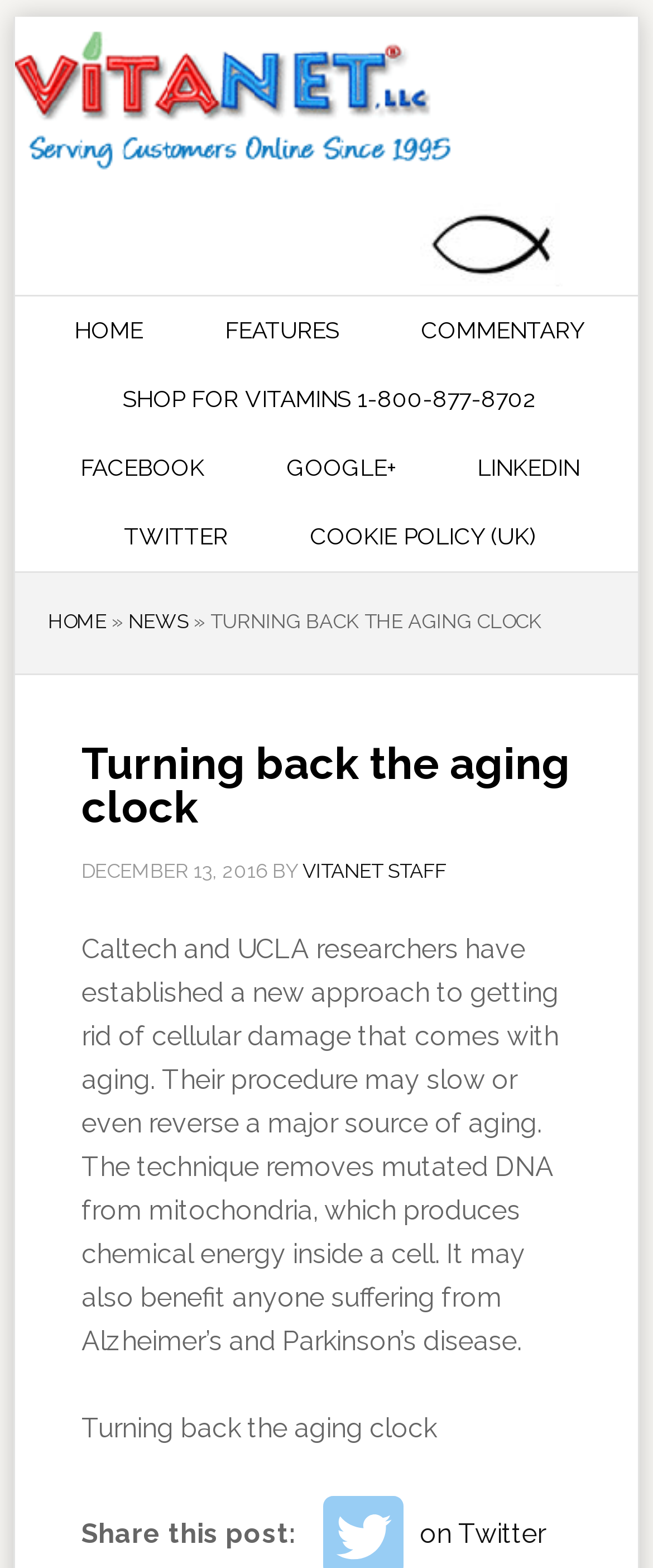What is the purpose of the technique?
Using the details from the image, give an elaborate explanation to answer the question.

The purpose of the technique is to slow or even reverse a major source of aging, as stated in the article. It removes mutated DNA from mitochondria, which produces chemical energy inside a cell, and may also benefit anyone suffering from Alzheimer's and Parkinson's disease.